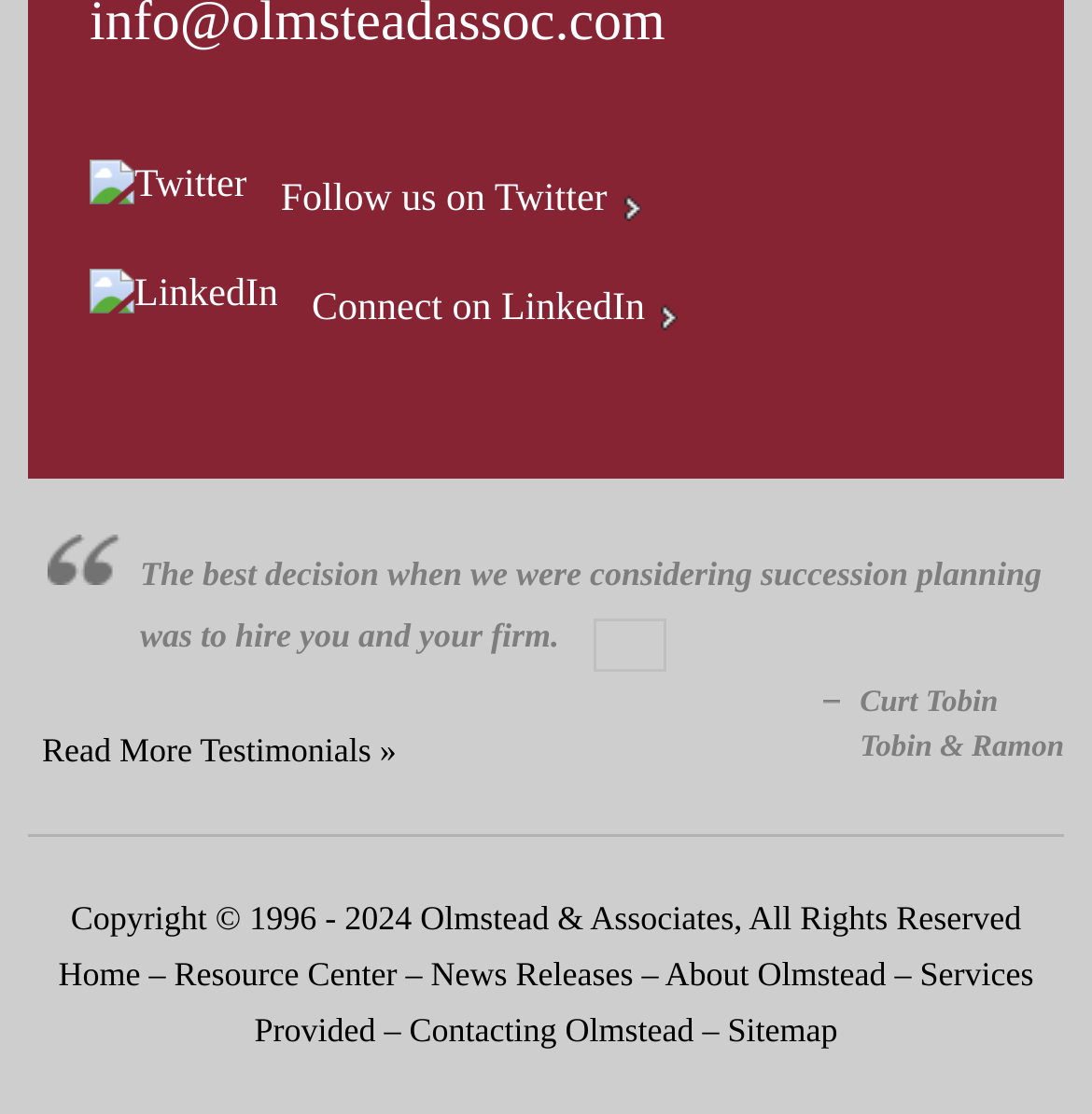What is the name of the person quoted in the testimonial?
With the help of the image, please provide a detailed response to the question.

I looked at the testimonial section and found the quote 'The best decision when we were considering succession planning was to hire you and your firm.' attributed to Curt Tobin, so the answer is Curt Tobin.